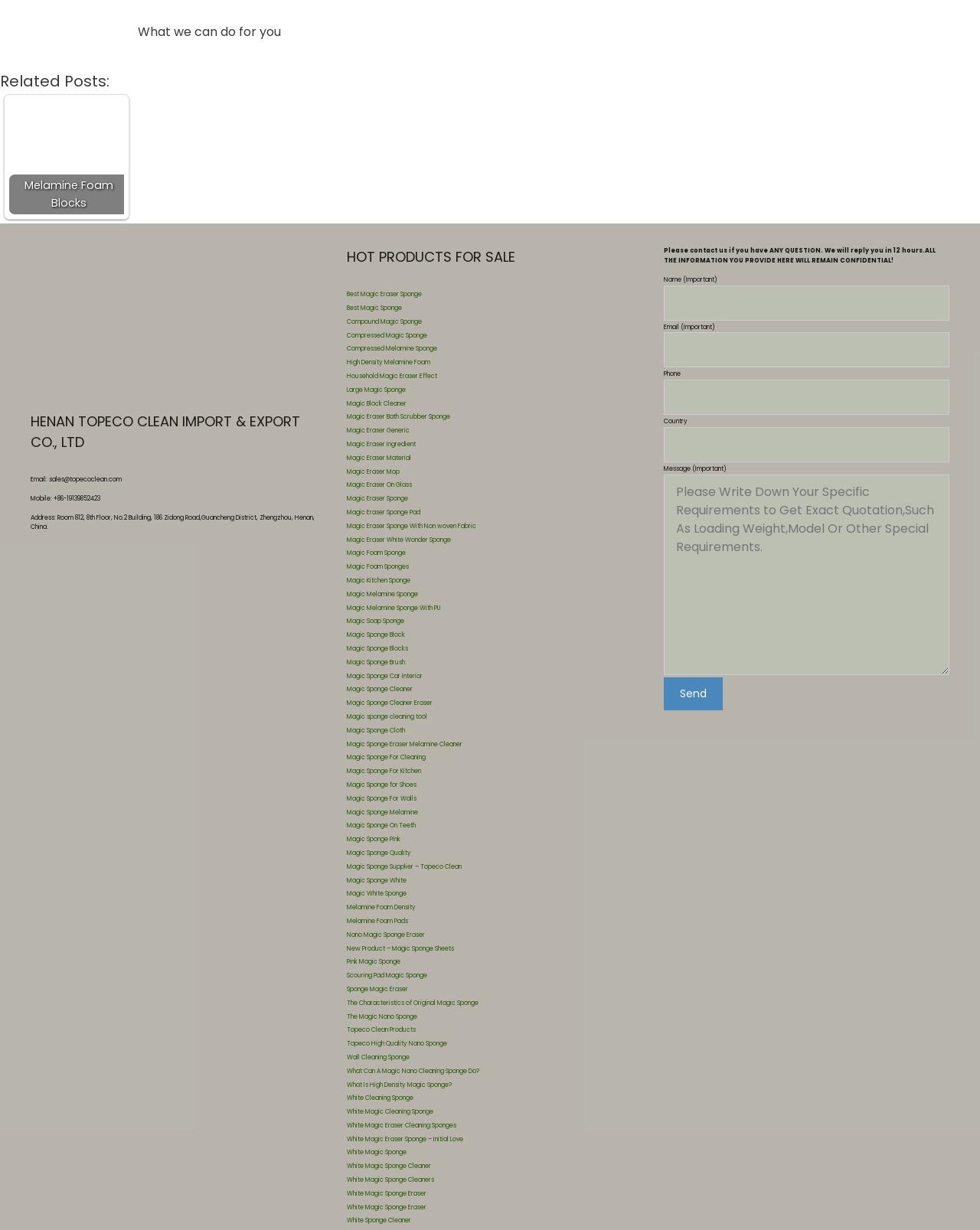With reference to the screenshot, provide a detailed response to the question below:
What is the company name?

I found the company name by looking at the heading element with the text 'HENAN TOPECO CLEAN IMPORT & EXPORT CO., LTD' which is located at the top of the webpage, below the logo.